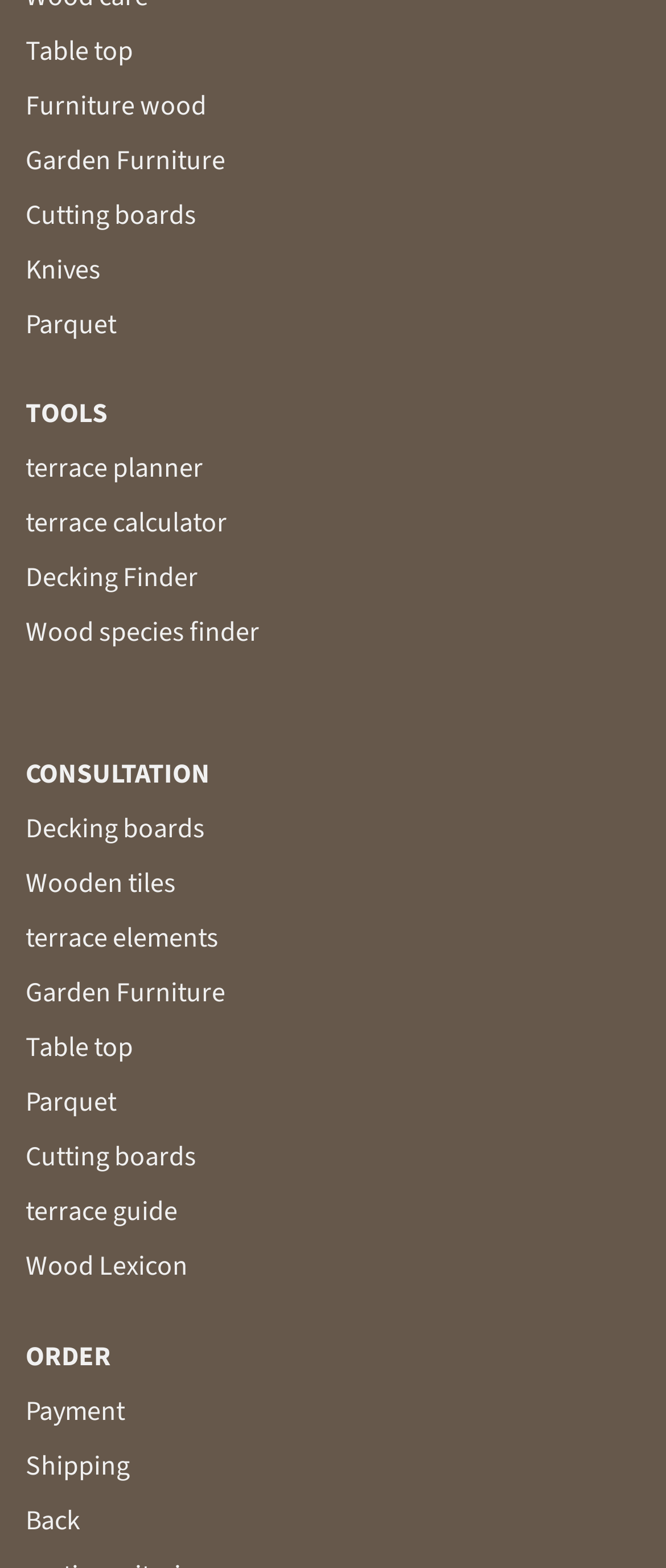Highlight the bounding box coordinates of the element that should be clicked to carry out the following instruction: "Learn about 'Wood Lexicon'". The coordinates must be given as four float numbers ranging from 0 to 1, i.e., [left, top, right, bottom].

[0.038, 0.796, 0.282, 0.82]